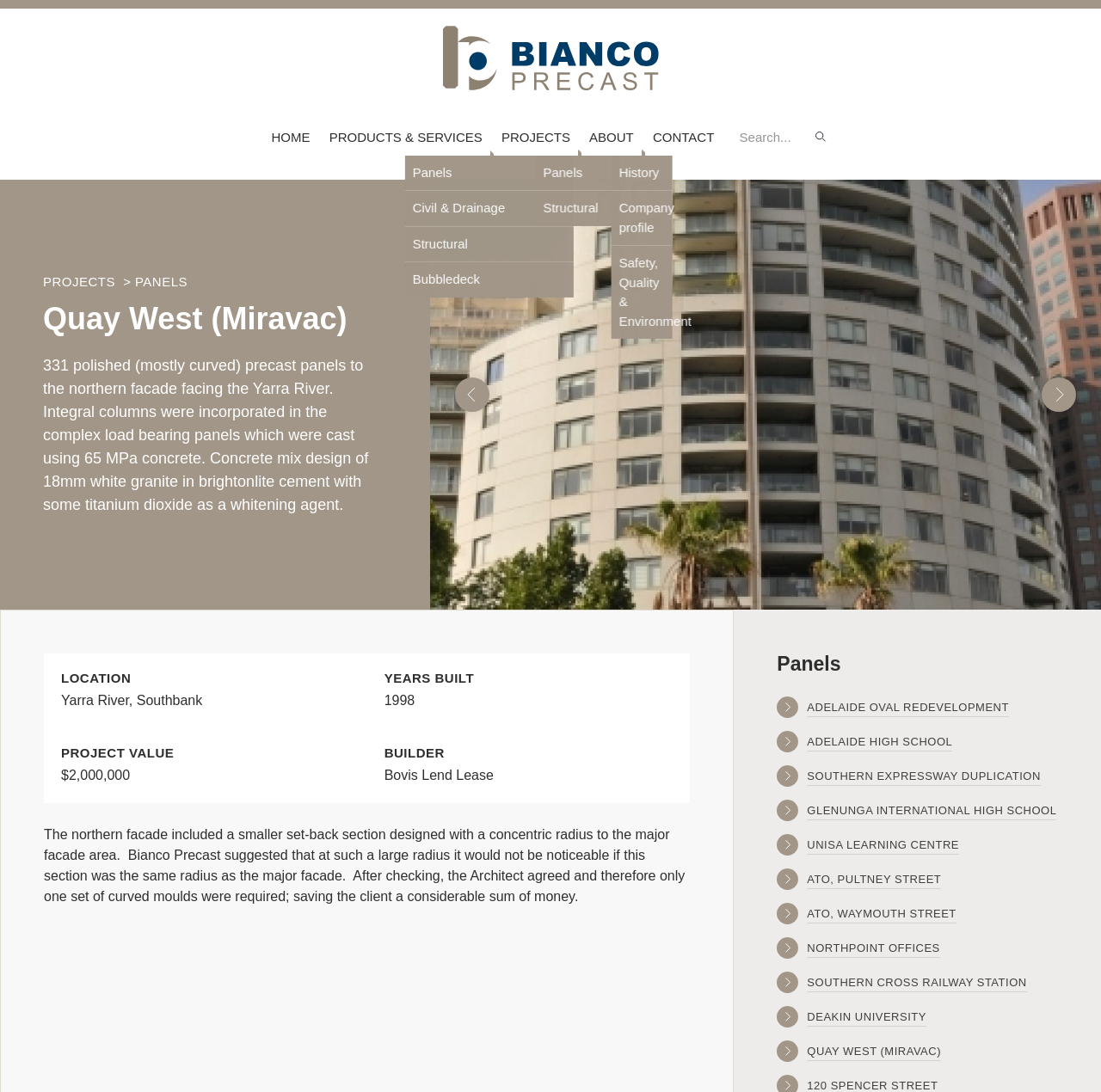Explain the webpage's design and content in an elaborate manner.

The webpage is about Quay West (Miravac), a project by Bianco Precast. At the top, there is a logo of Bianco Precast, which is an image with a link to the company's homepage. Below the logo, there is a navigation menu with links to HOME, PRODUCTS & SERVICES, PROJECTS, ABOUT, and CONTACT.

On the left side, there is a secondary navigation menu with links to PROJECTS and PANELS. Below this menu, there is a heading that reads "Quay West (Miravac)" followed by a paragraph of text that describes the project, including the number of precast panels used and the concrete mix design.

To the right of the project description, there are navigation buttons labeled "Prev" and "Next", which are likely used to navigate through a series of project images or details.

Further down the page, there are several sections that provide additional information about the project, including its location, years built, project value, and builder. These sections are organized with headings and static text that provide the relevant information.

Finally, there is a section with a heading "Panels" that lists several projects related to panels, including Adelaide Oval Redevelopment, Adelaide High School, and others. Each project is represented by a link to its respective page.

Overall, the webpage provides a detailed overview of the Quay West (Miravac) project, including its features, specifications, and related projects.